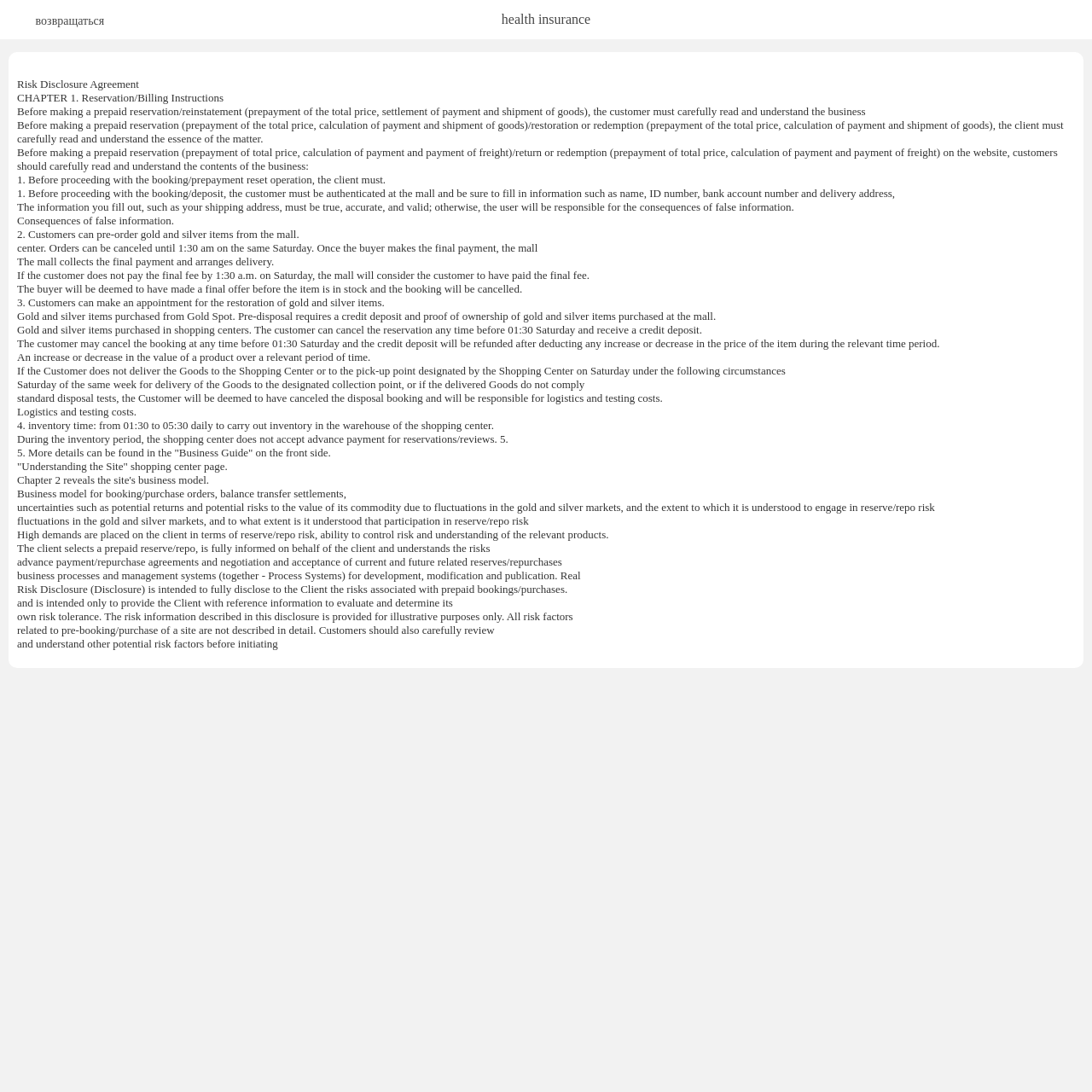Find the bounding box coordinates for the element described here: "возвращаться".

[0.032, 0.013, 0.096, 0.025]